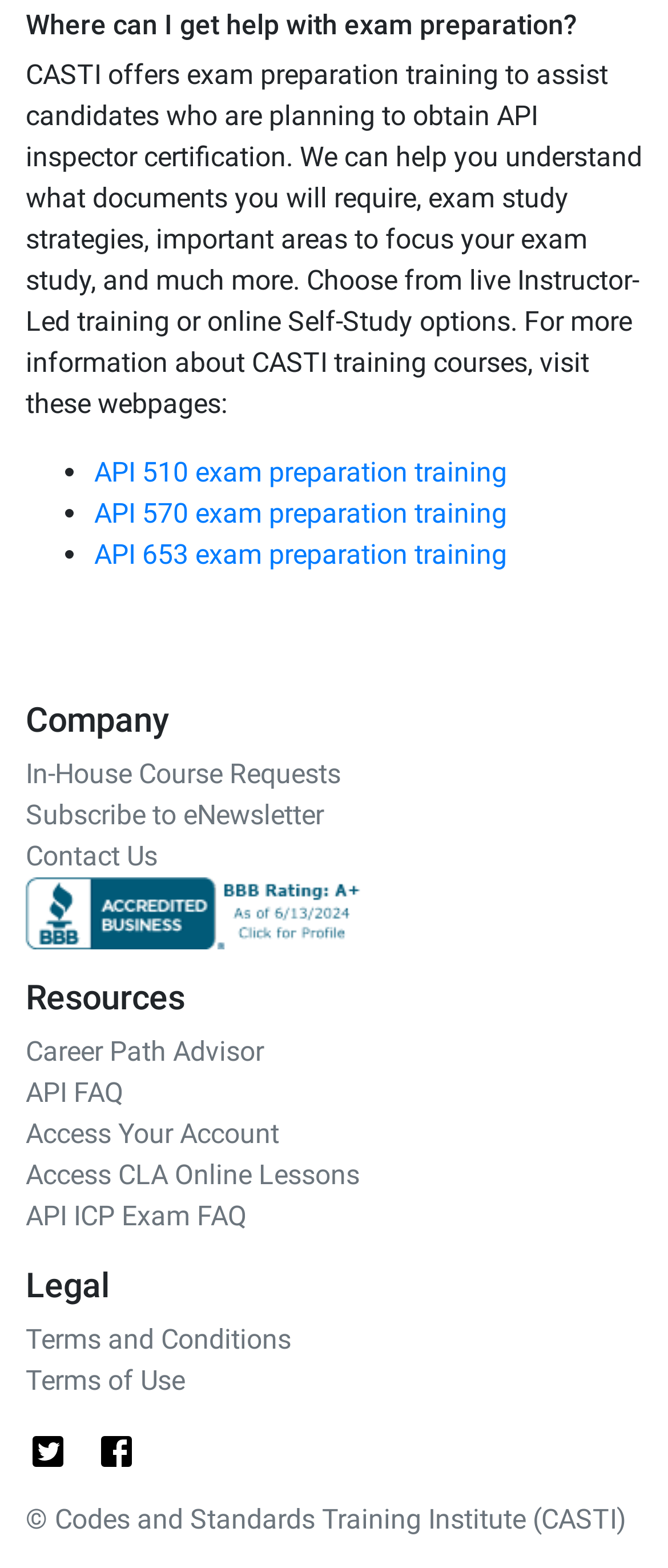Could you locate the bounding box coordinates for the section that should be clicked to accomplish this task: "Visit the Universal Microsoft website".

None